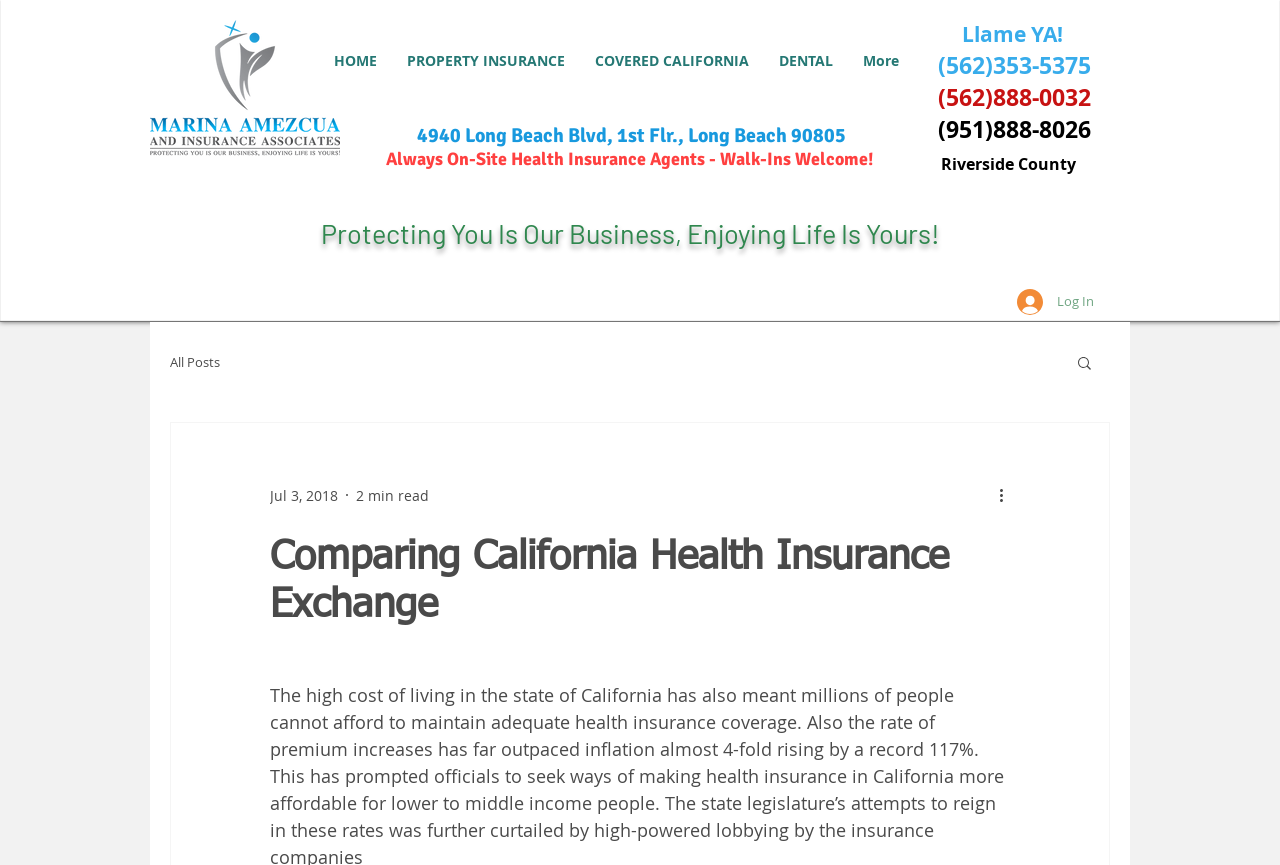Create an in-depth description of the webpage, covering main sections.

The webpage is about Comparing California Health Insurance Exchange. At the top left corner, there is a logo of Marina Amezcua Insurance, accompanied by a navigation menu with links to different sections of the website, including HOME, PROPERTY INSURANCE, COVERED CALIFORNIA, and DENTAL. 

On the top right side, there are three phone numbers and a location, Riverside County, displayed. Below the navigation menu, there are three headings that introduce the insurance agency, highlighting their on-site health insurance agents and welcoming walk-ins. 

The main content of the webpage starts with a heading that reads "Comparing California Health Insurance Exchange". Below this heading, there is a section that appears to be a blog post, with a date "Jul 3, 2018" and a reading time of "2 min read". There is also a button to perform more actions on the post. 

On the right side of the webpage, there is a search button and a login button. At the bottom of the webpage, there is a section that seems to be a blog or news section, with a heading that reads "Comparing California Health Insurance Exchange" again.